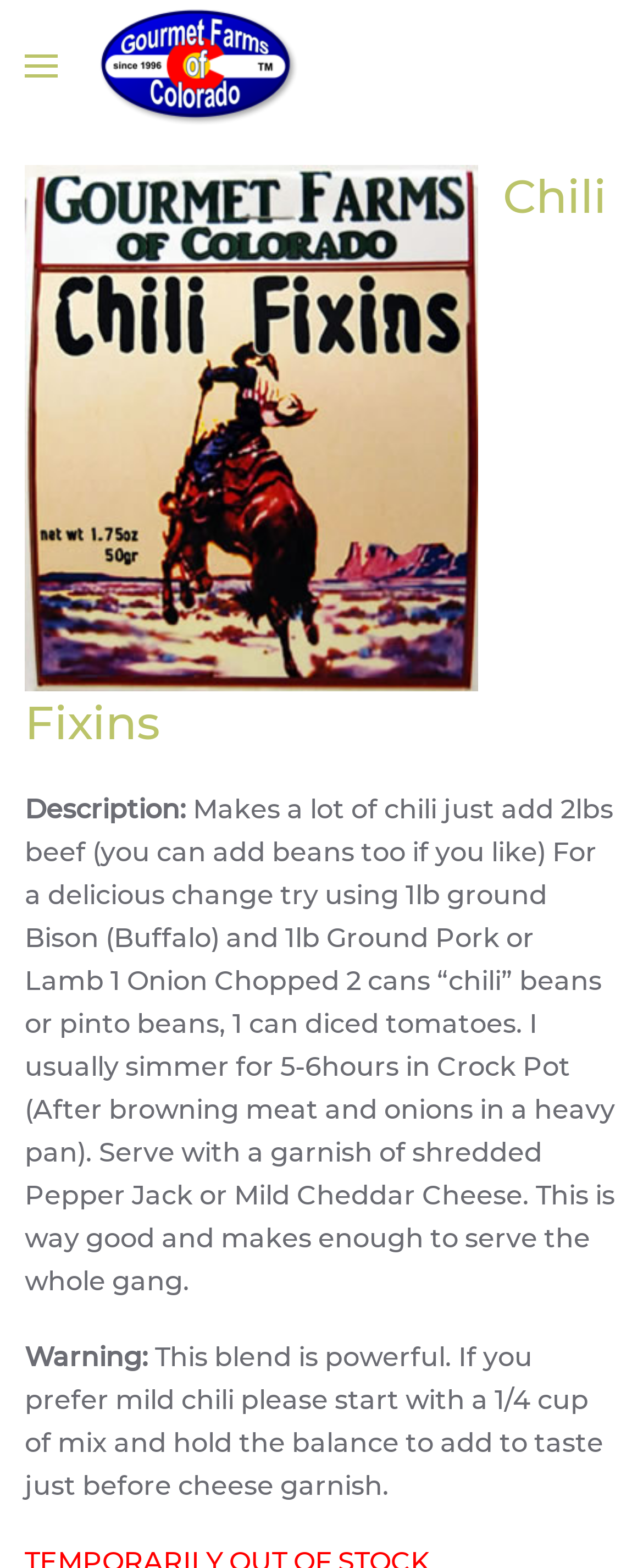What type of meat can be used in the recipe?
Look at the image and provide a short answer using one word or a phrase.

Beef, Bison, Pork, or Lamb